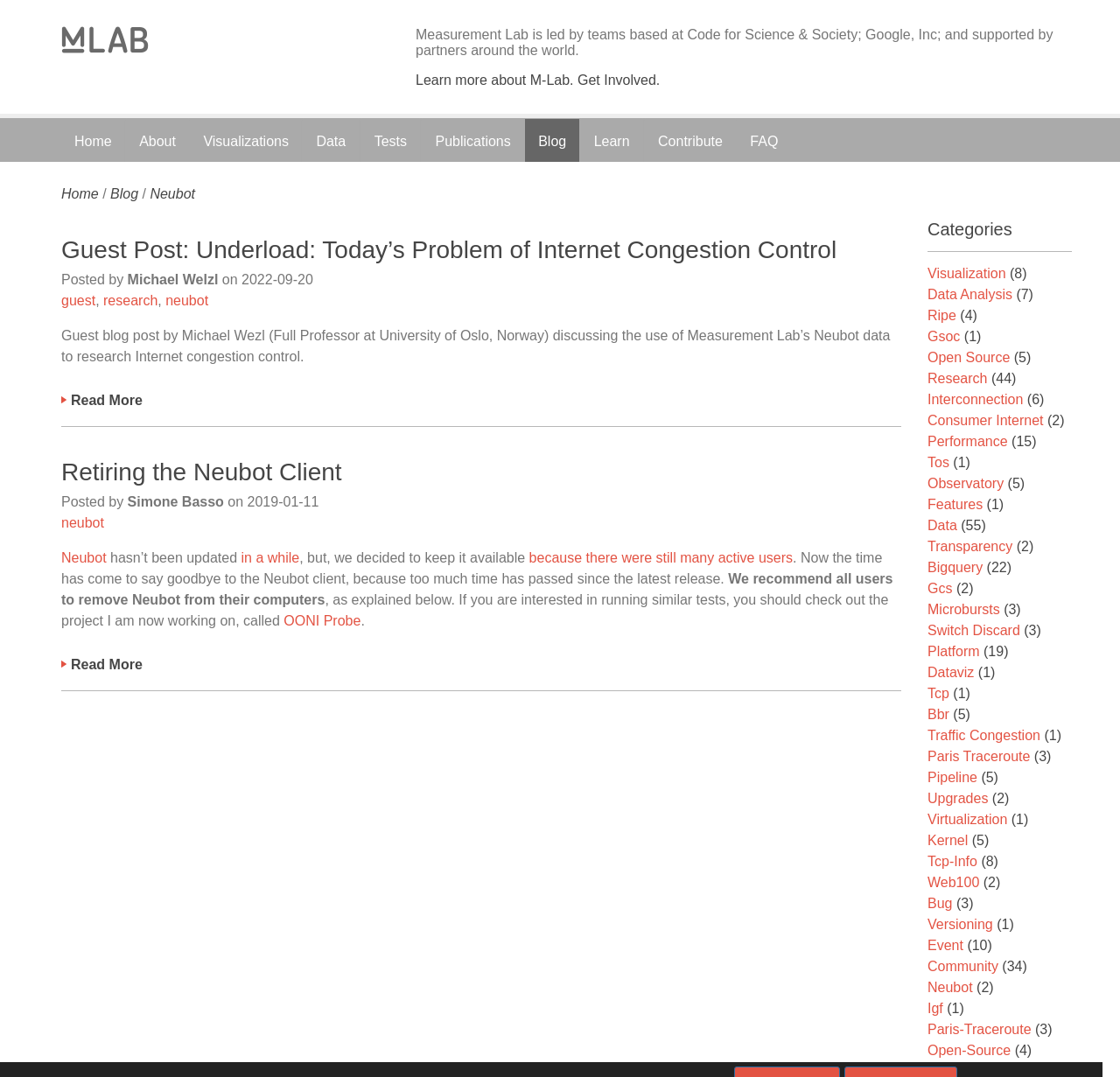Highlight the bounding box coordinates of the element that should be clicked to carry out the following instruction: "Check out the project OONI Probe". The coordinates must be given as four float numbers ranging from 0 to 1, i.e., [left, top, right, bottom].

[0.253, 0.569, 0.322, 0.583]